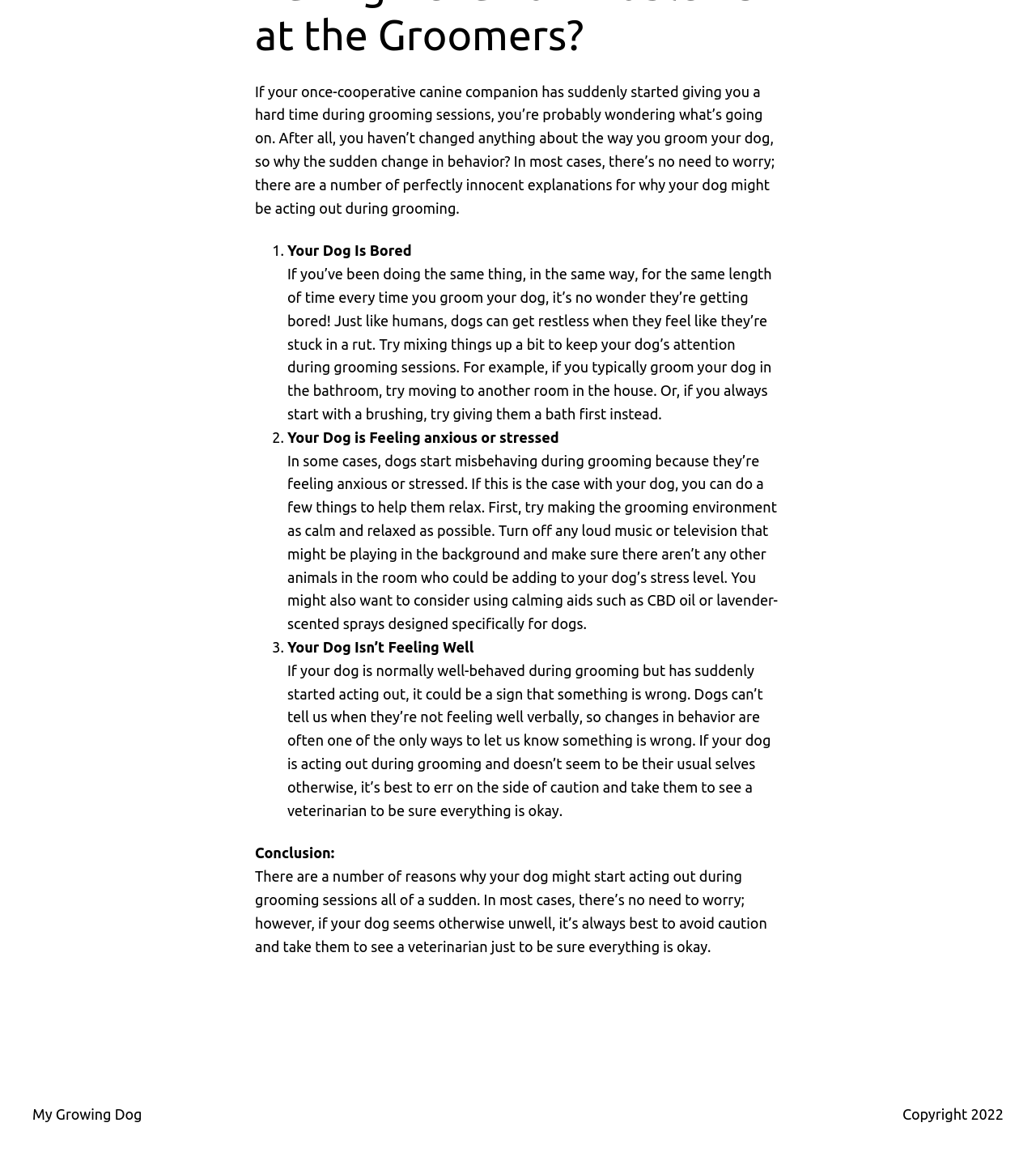For the following element description, predict the bounding box coordinates in the format (top-left x, top-left y, bottom-right x, bottom-right y). All values should be floating point numbers between 0 and 1. Description: My Growing Dog

[0.031, 0.952, 0.137, 0.966]